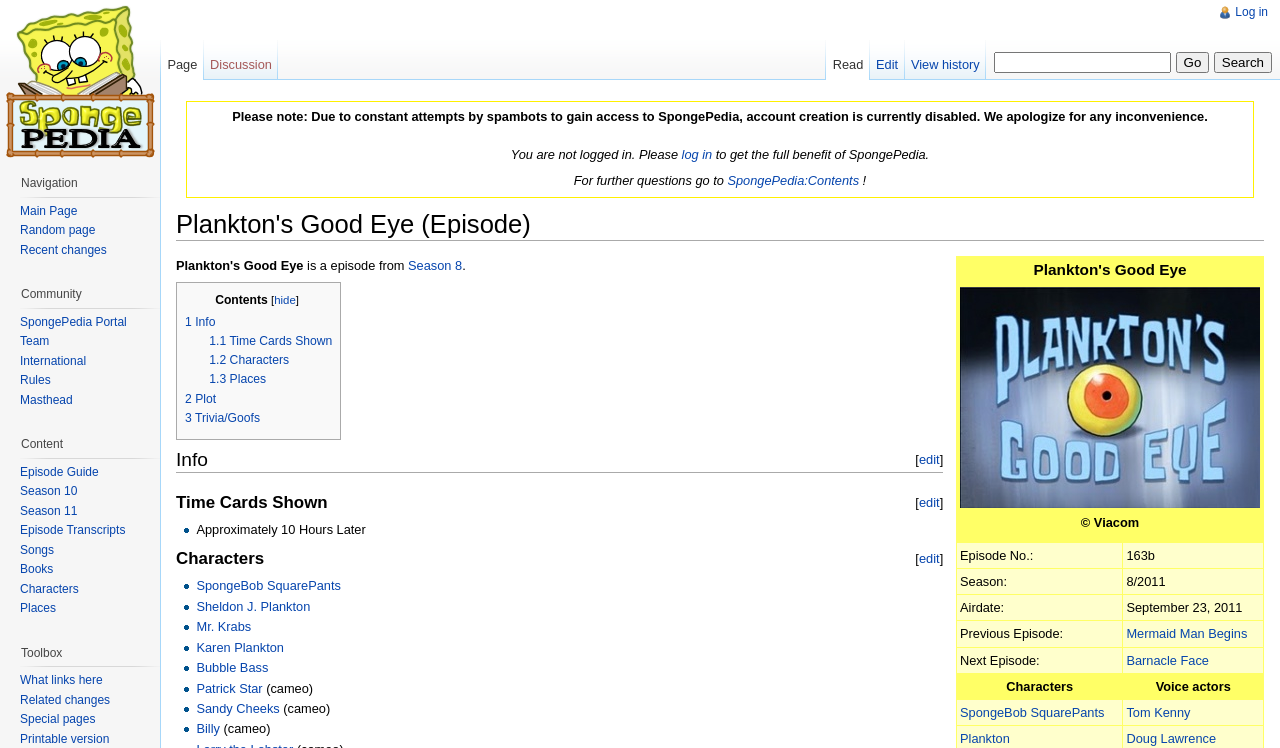Kindly determine the bounding box coordinates of the area that needs to be clicked to fulfill this instruction: "go to SpongePedia:Contents".

[0.568, 0.231, 0.671, 0.251]